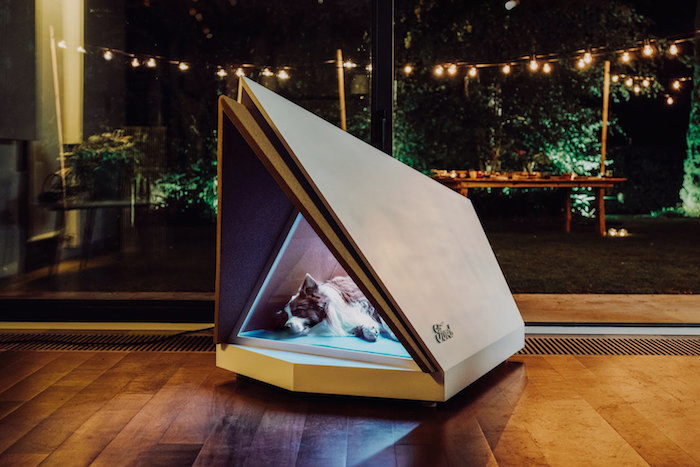Please provide a one-word or phrase answer to the question: 
What is the purpose of the noise-cancelling technology?

To keep dogs calm